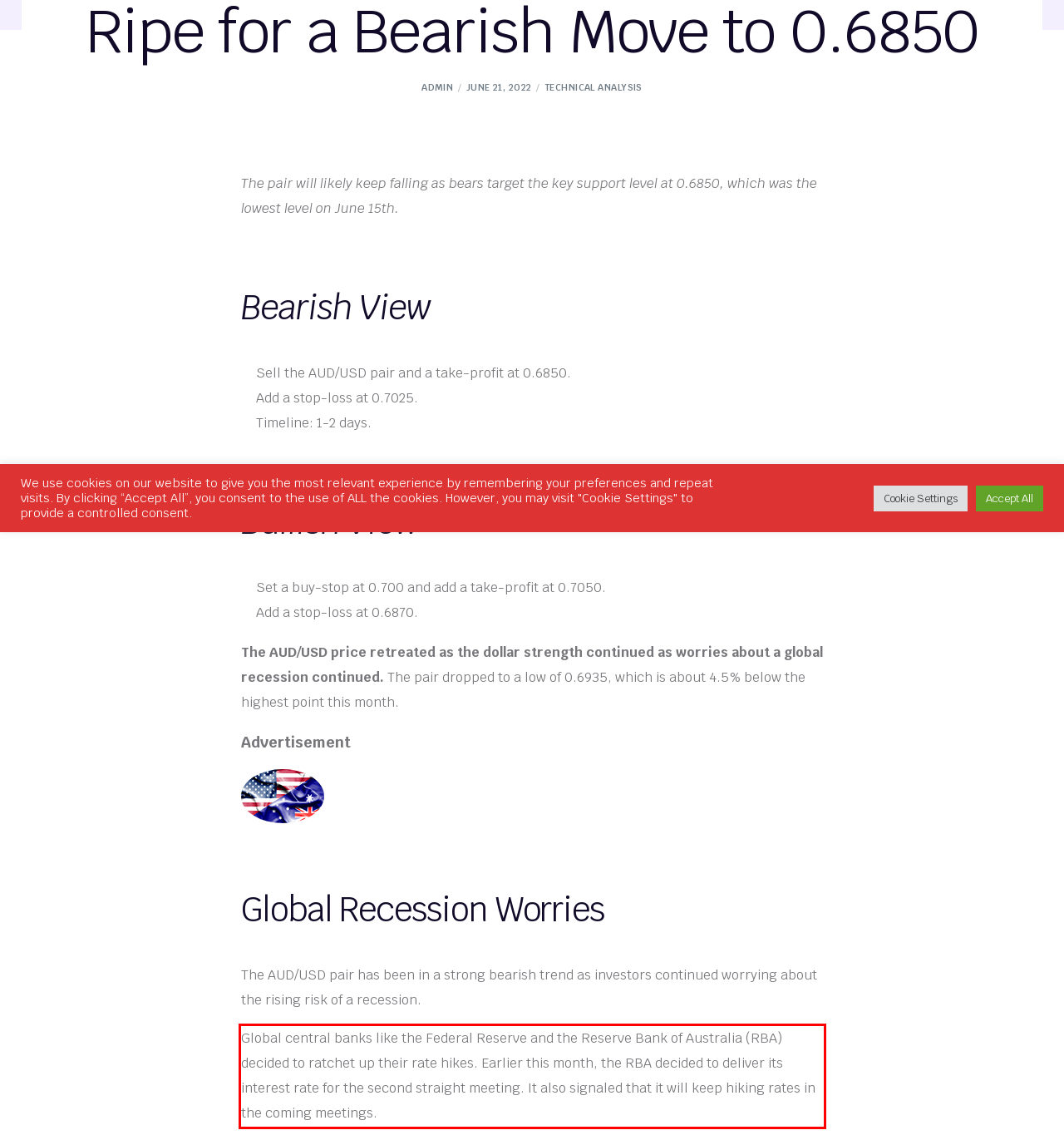Please perform OCR on the text within the red rectangle in the webpage screenshot and return the text content.

Global central banks like the Federal Reserve and the Reserve Bank of Australia (RBA) decided to ratchet up their rate hikes. Earlier this month, the RBA decided to deliver its interest rate for the second straight meeting. It also signaled that it will keep hiking rates in the coming meetings.